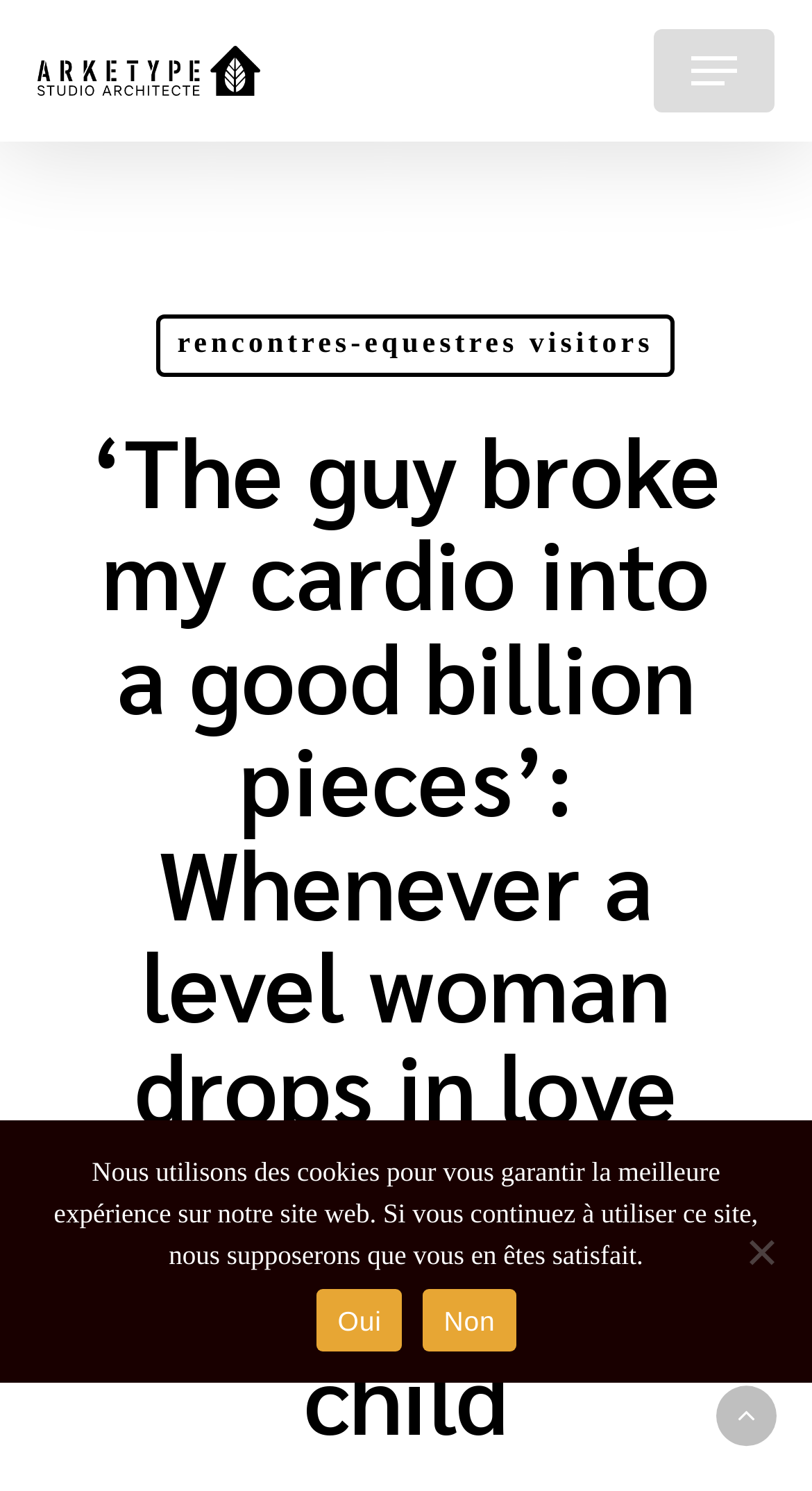What is the purpose of the cookie notice?
Analyze the screenshot and provide a detailed answer to the question.

The cookie notice is a dialog box that appears at the bottom of the webpage, informing users that the website uses cookies to ensure the best experience, and providing options to accept or decline.